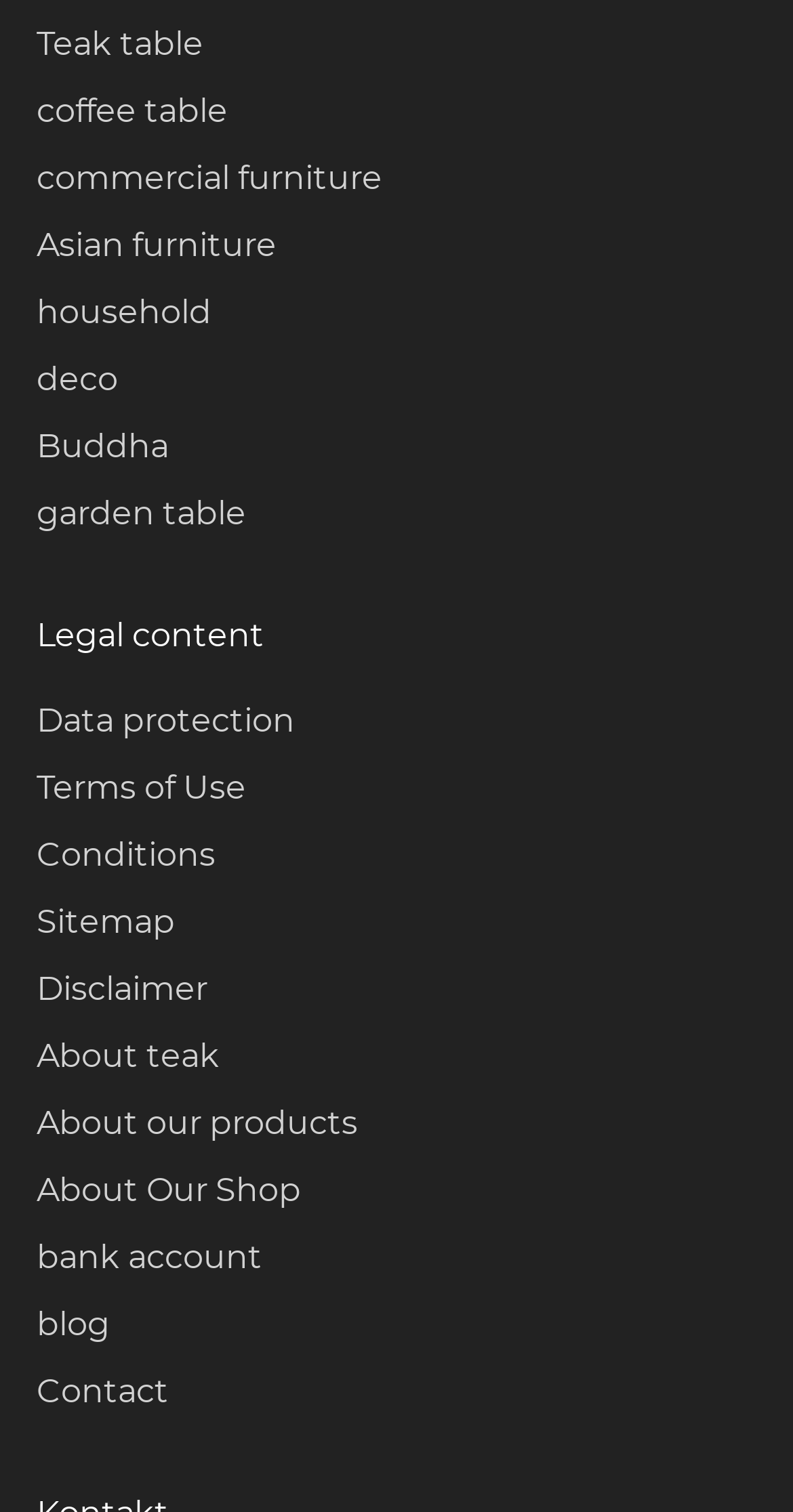What types of furniture are listed?
Provide a well-explained and detailed answer to the question.

By examining the links on the webpage, I found that there are multiple types of furniture listed, including teak, coffee, commercial, and Asian furniture.